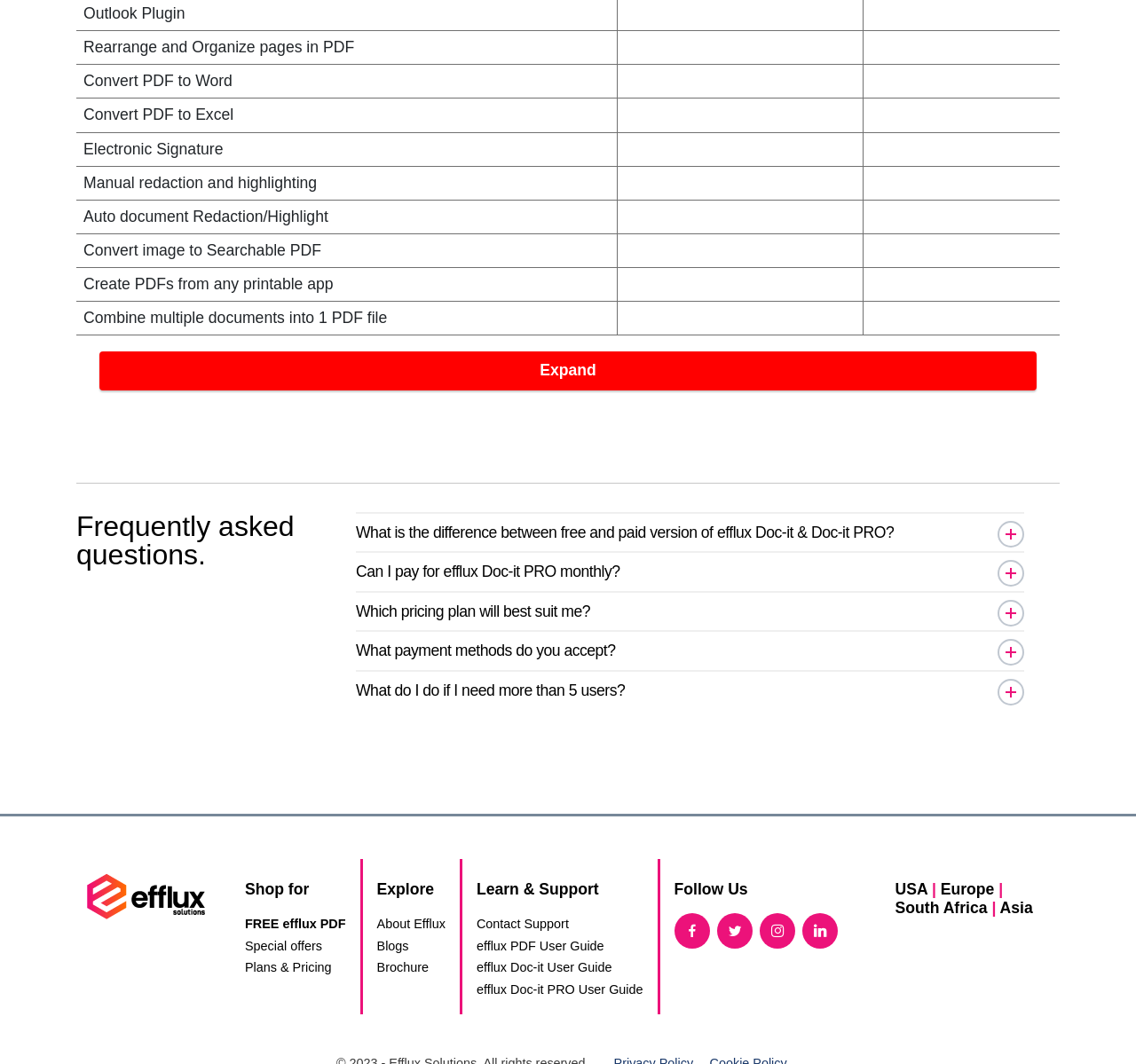Respond to the question below with a concise word or phrase:
What is the purpose of the 'Expand' button?

To expand or collapse the FAQ section